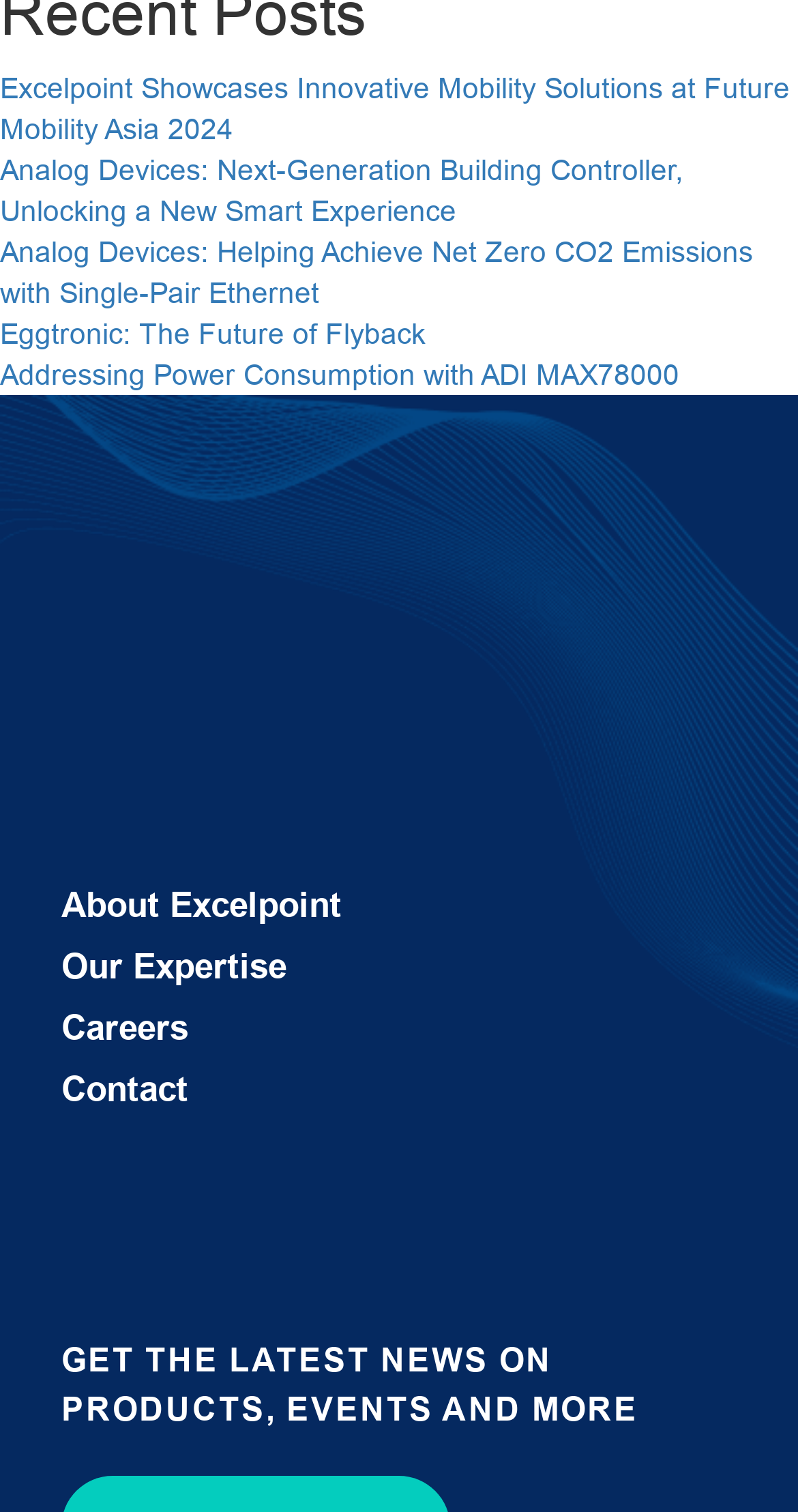Locate the bounding box coordinates of the clickable part needed for the task: "Explore Eggtronic's future of flyback".

[0.0, 0.21, 0.533, 0.232]